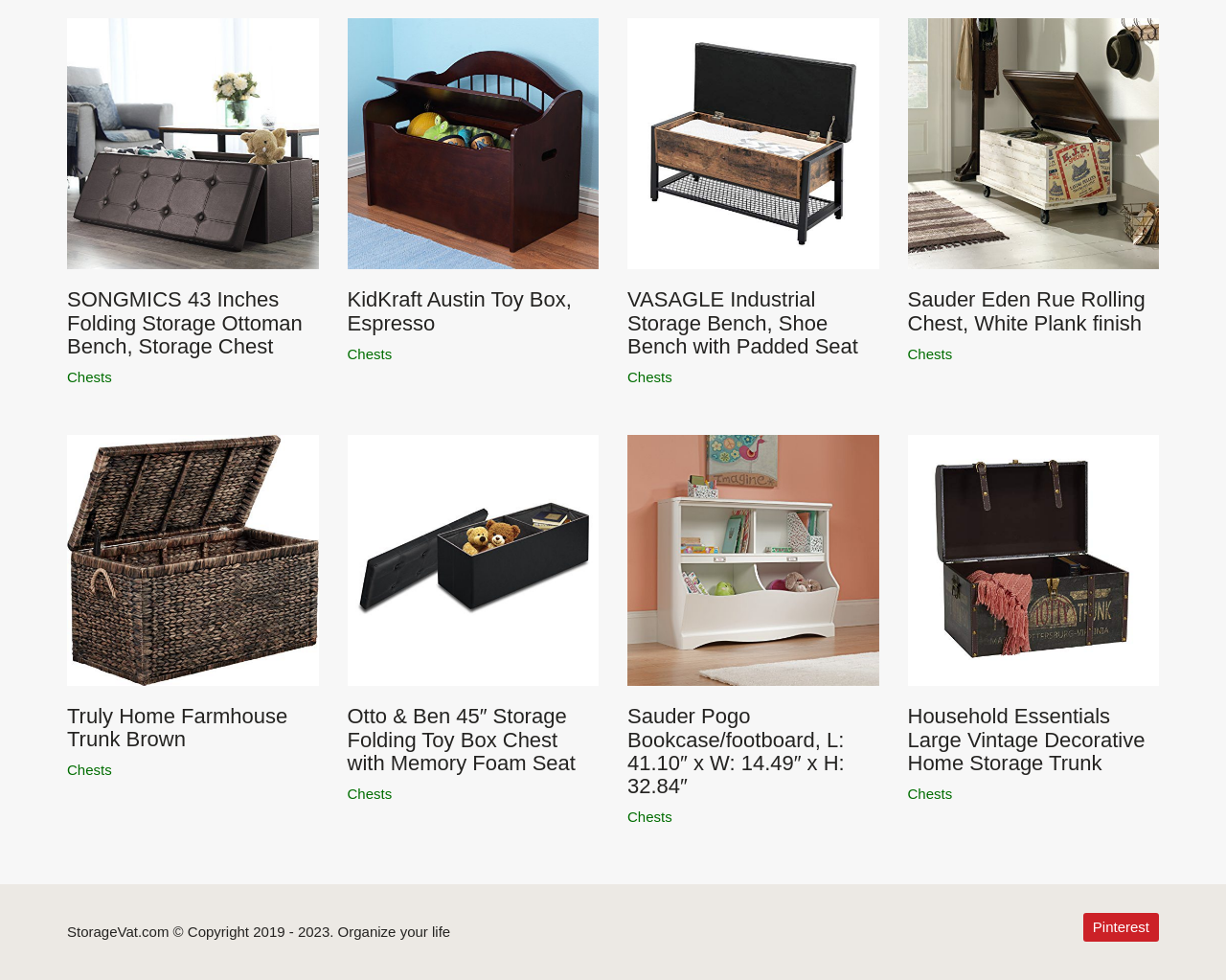Identify the bounding box coordinates for the UI element that matches this description: "Chests".

[0.74, 0.8, 0.777, 0.82]